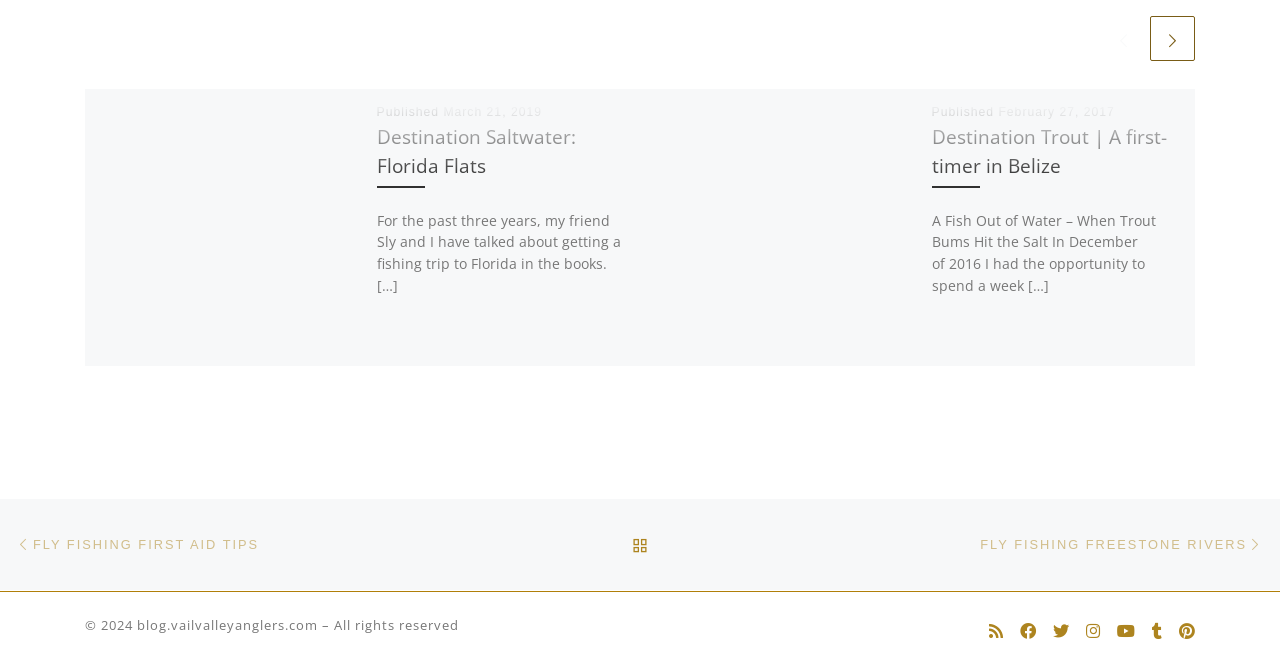Identify the bounding box coordinates of the region that should be clicked to execute the following instruction: "Contact us".

None